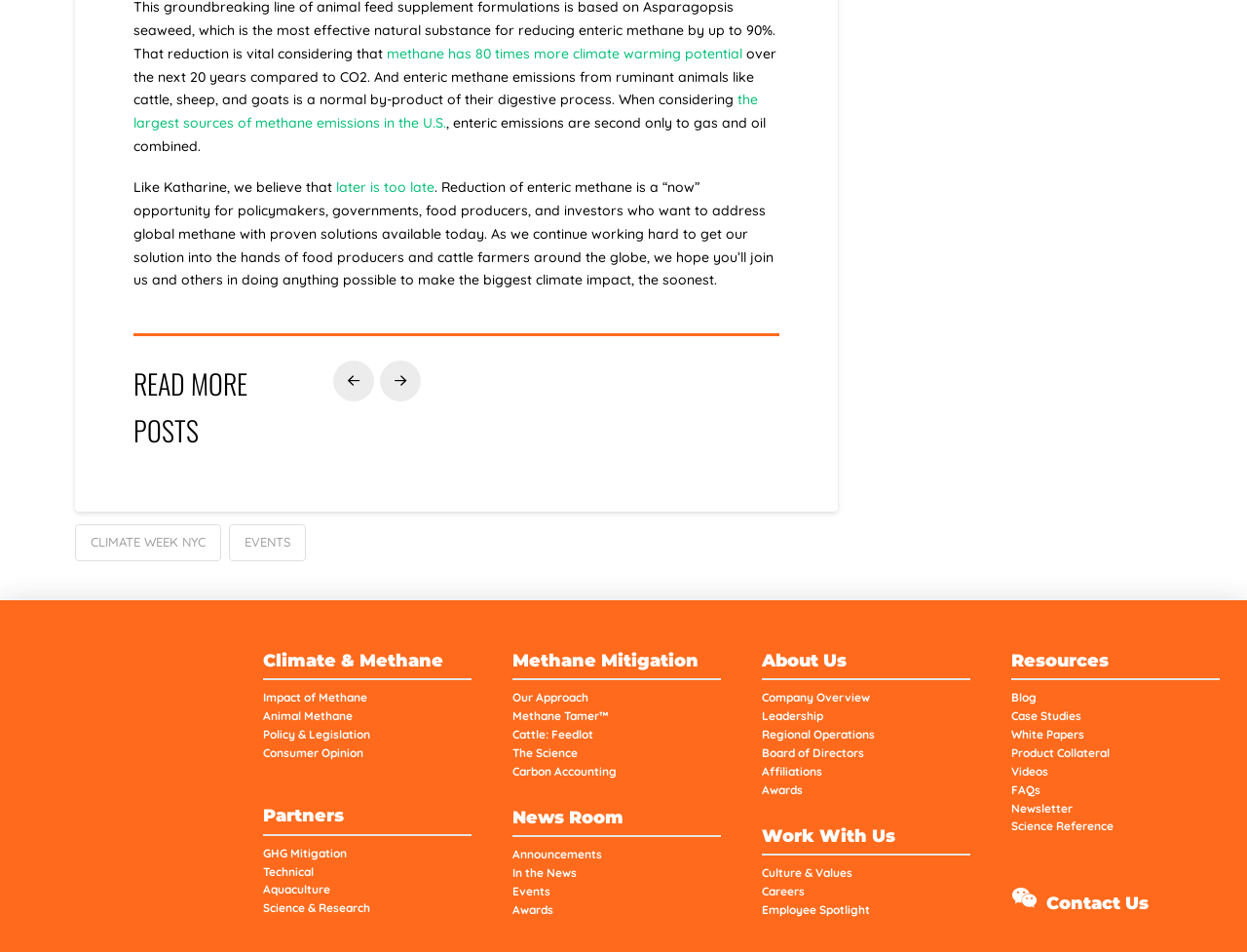Given the webpage screenshot, identify the bounding box of the UI element that matches this description: "Methane Mitigation".

[0.411, 0.68, 0.578, 0.715]